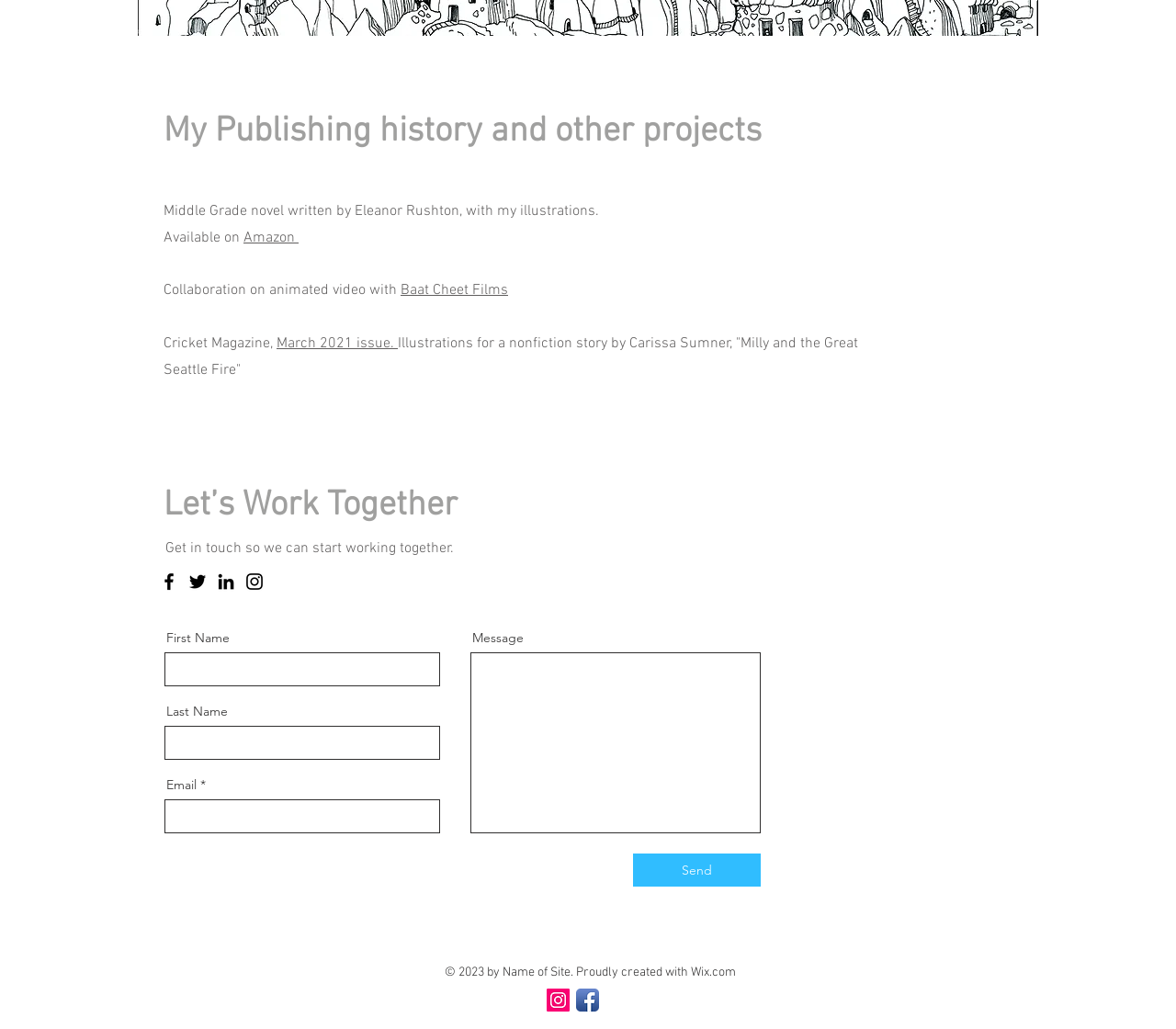Find the bounding box of the UI element described as: "Home". The bounding box coordinates should be given as four float values between 0 and 1, i.e., [left, top, right, bottom].

None